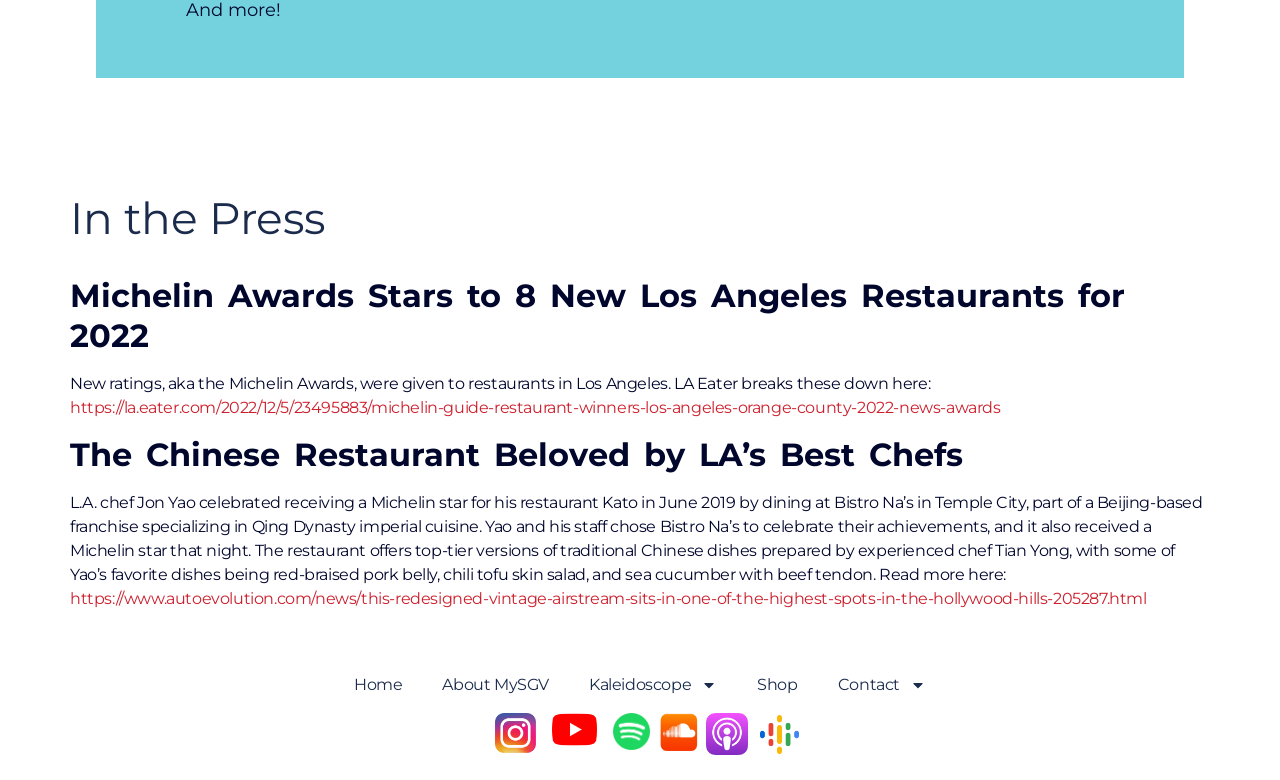What is the topic of the first article?
Please answer the question with a single word or phrase, referencing the image.

Michelin Awards